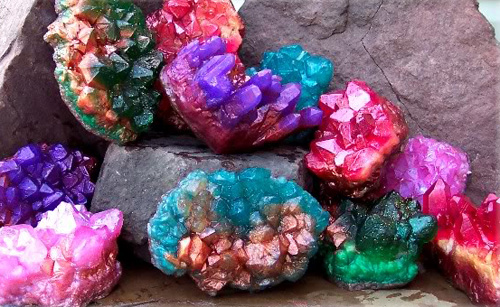Describe in detail everything you see in the image.

The image showcases a vibrant assortment of gemstone soap rocks, artistically arranged against a rocky backdrop. These colorful soap rocks feature an impressive array of hues, including deep greens, rich purples, bright pinks, and striking reds, each mimicking the appearance of genuine gemstones. The intricate faceting and shimmering surfaces enhance their visual appeal, reminiscent of natural crystals. The creation of these soaps often involves the use of liquid colorants, particularly when working with a white base, as traditional micas may not achieve the desired transparency or vibrancy. This delightful display not only illustrates the artistic potential of soap making but also highlights the careful selection of colors to achieve a deep, gem-quality aesthetic.